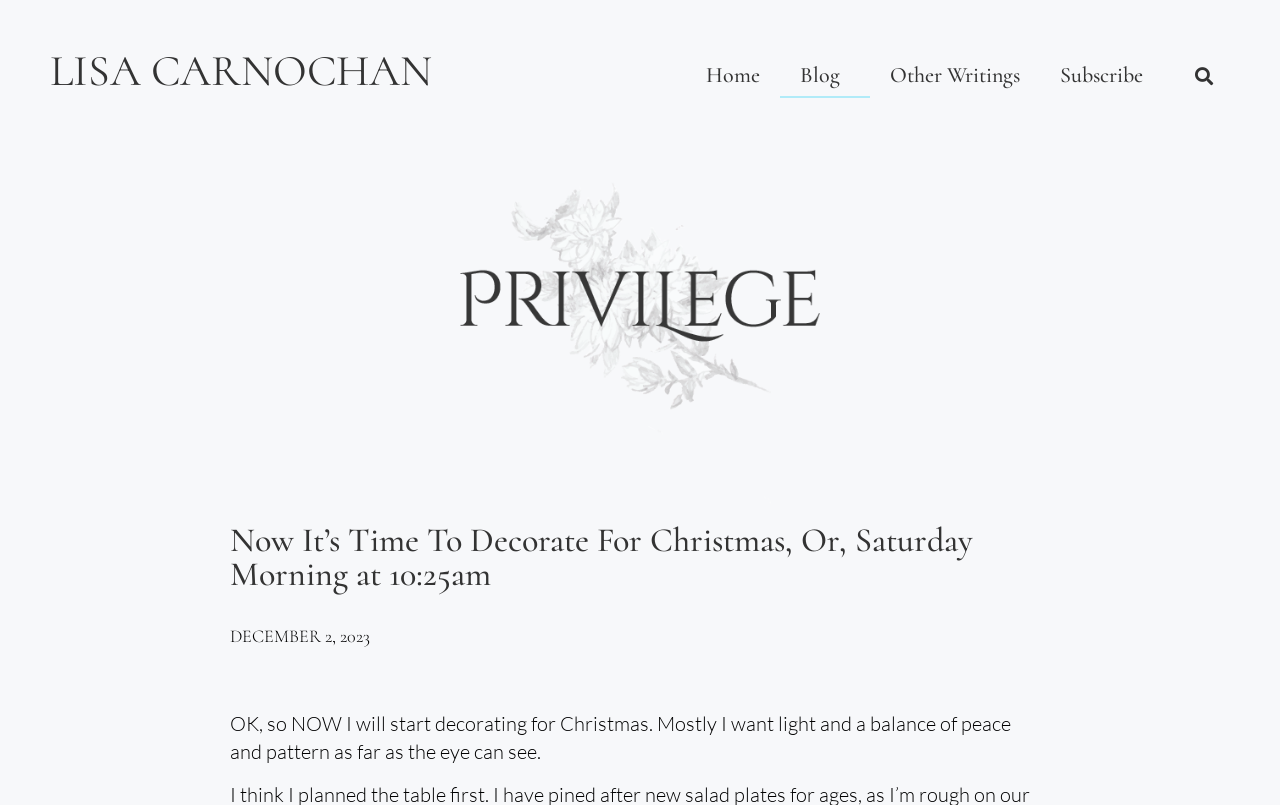Determine the webpage's heading and output its text content.

Now It’s Time To Decorate For Christmas, Or, Saturday Morning at 10:25am